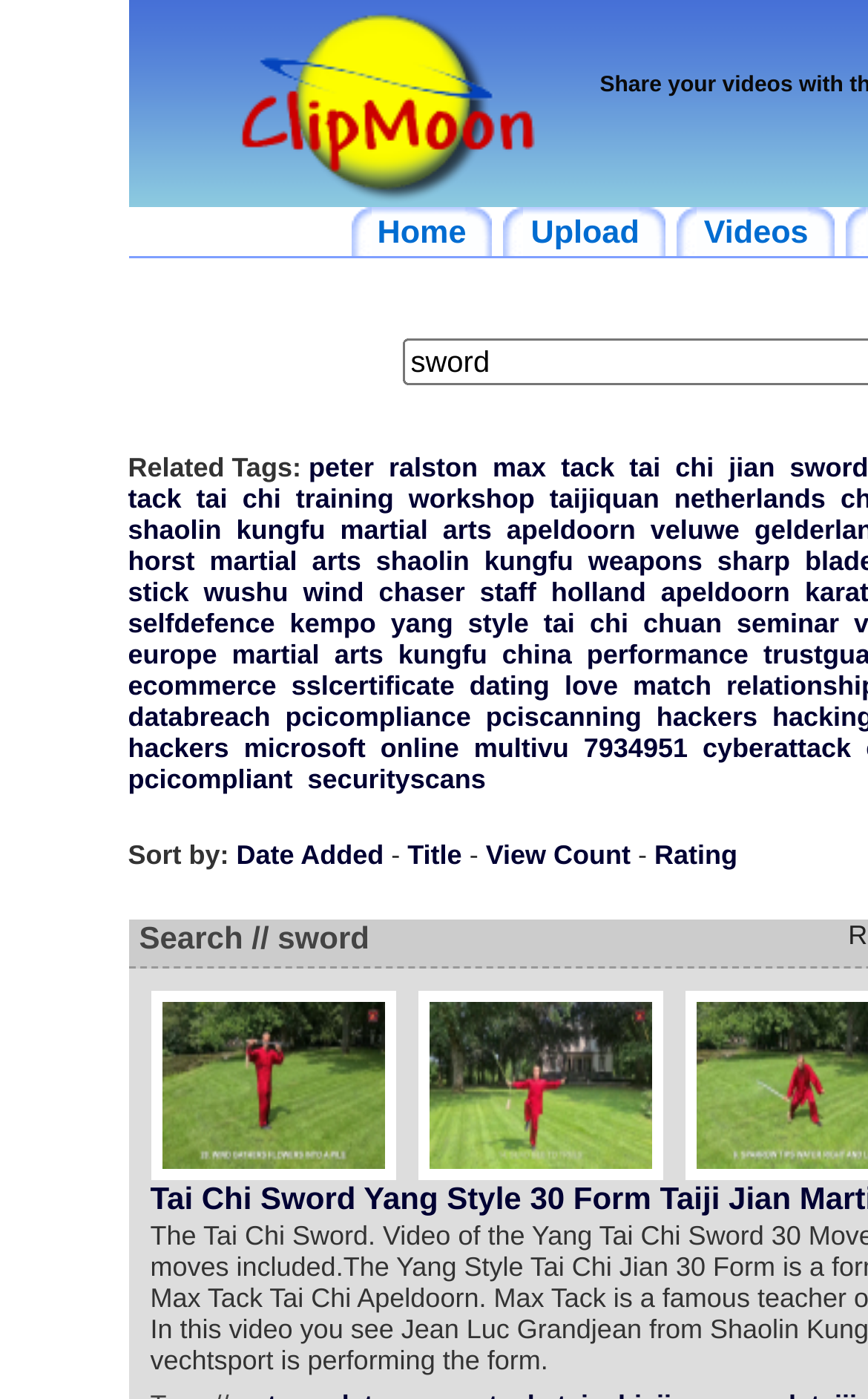Indicate the bounding box coordinates of the element that needs to be clicked to satisfy the following instruction: "Click on the 'taijiquan' link". The coordinates should be four float numbers between 0 and 1, i.e., [left, top, right, bottom].

[0.633, 0.345, 0.76, 0.368]